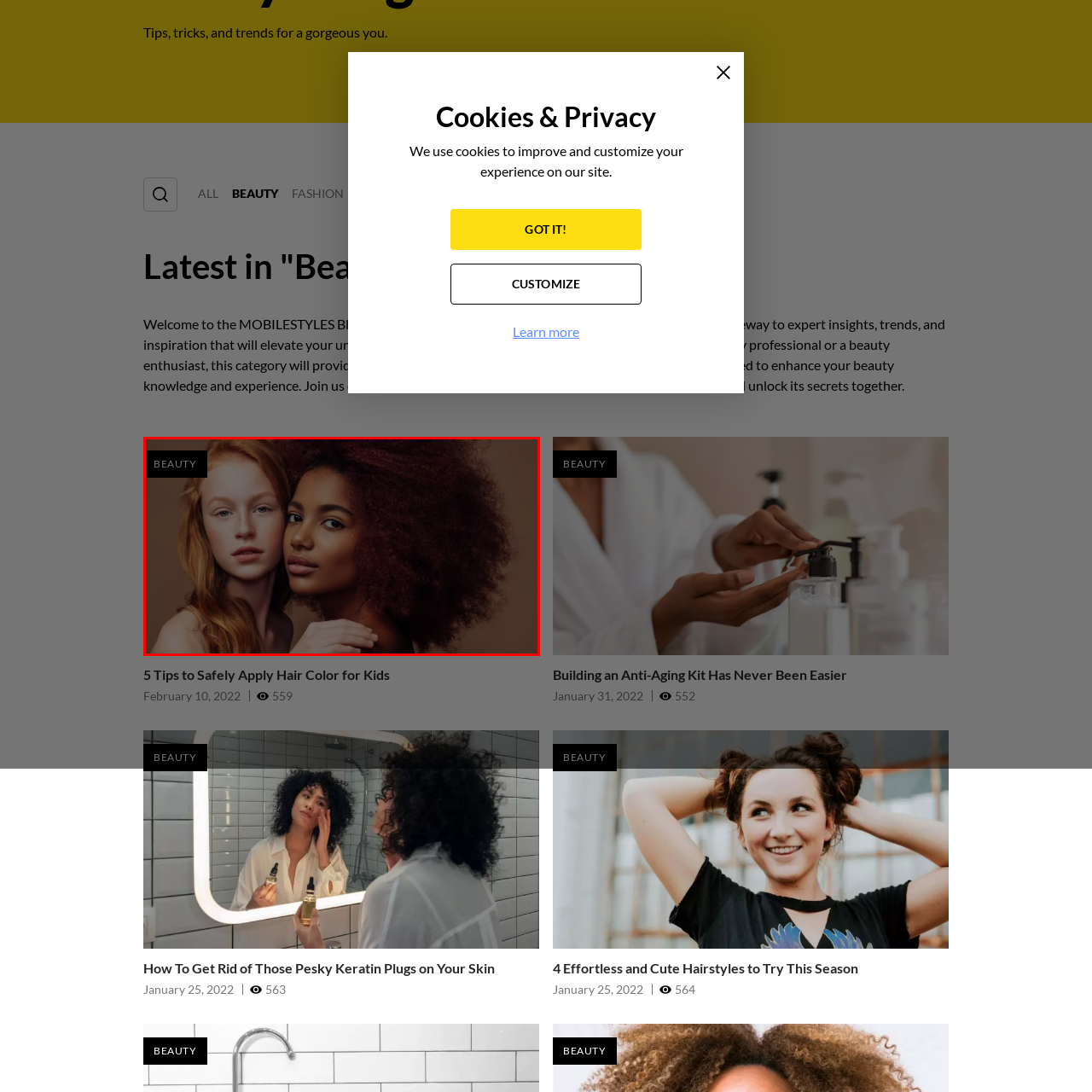Using the image highlighted in the red border, answer the following question concisely with a word or phrase:
What is the color of the woman's skin on the right?

Brown